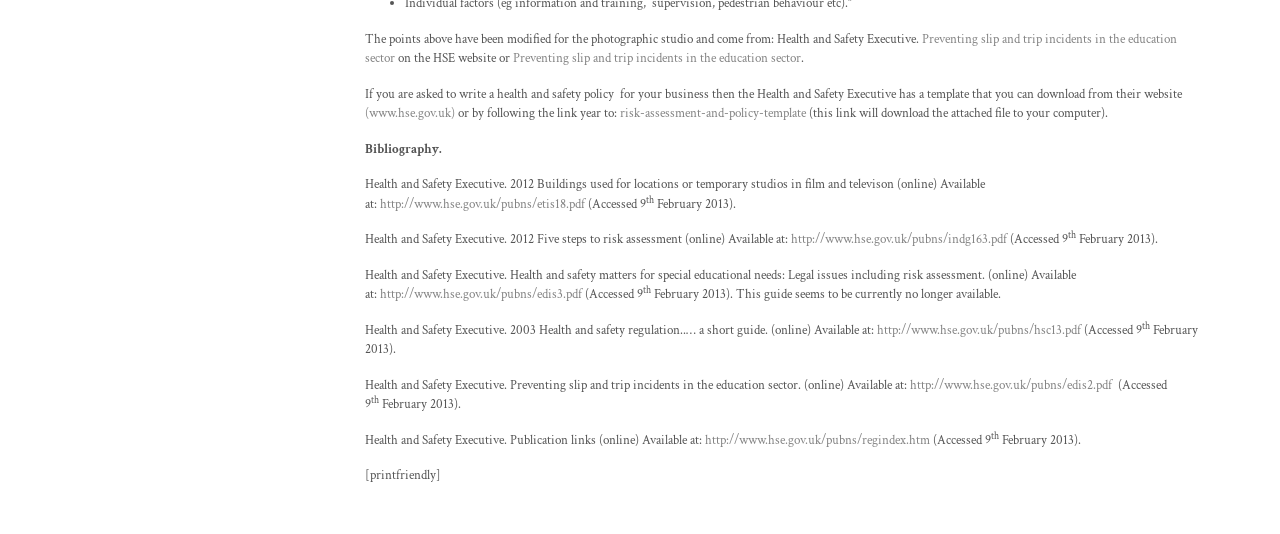Provide a brief response in the form of a single word or phrase:
What is the text of the last StaticText element?

[printfriendly]